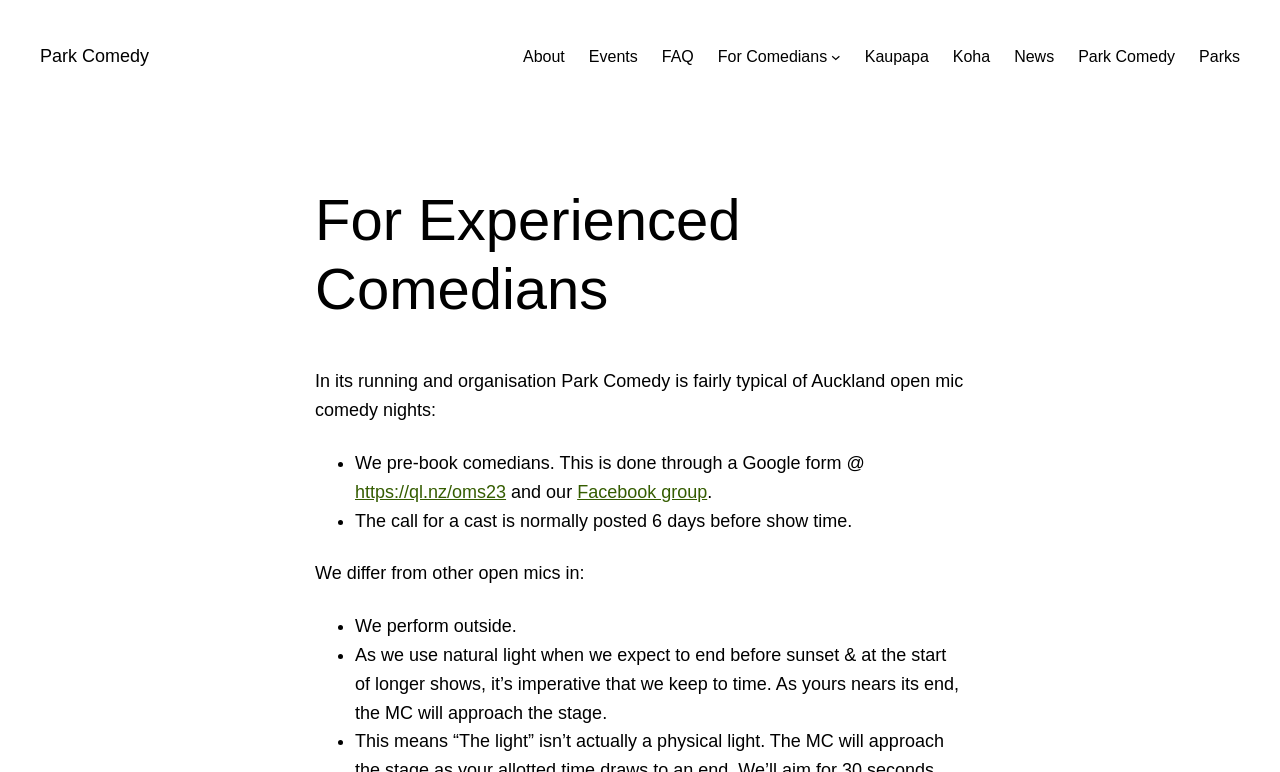Offer a detailed account of what is visible on the webpage.

The webpage is about Park Comedy, a platform for experienced comedians. At the top, there is a navigation menu with links to various sections, including "About", "Events", "FAQ", "For Comedians", "Kaupapa", "Koha", "News", "Park Comedy", and "Parks". 

Below the navigation menu, there is a heading that reads "For Experienced Comedians". Underneath this heading, there is a paragraph of text that describes how Park Comedy is organized, mentioning that it is similar to other open mic comedy nights in Auckland. 

The text is followed by a list of bullet points, which explain how Park Comedy differs from other open mics. The list includes information about how comedians are pre-booked through a Google form, the call for a cast is posted 6 days before the show, and the performances take place outside using natural light. The list also mentions the importance of keeping to time during the shows.

Overall, the webpage appears to provide information about Park Comedy and its organization, specifically targeting experienced comedians.